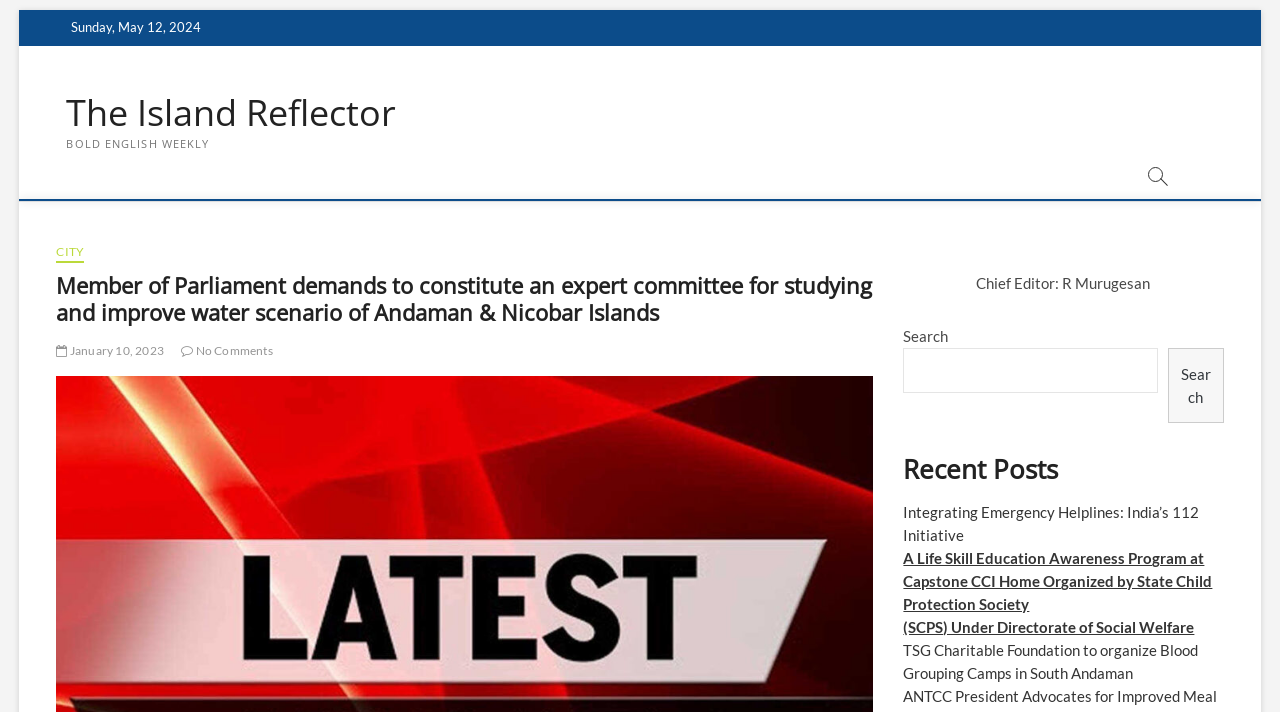Give a concise answer of one word or phrase to the question: 
How many categories are listed in the header?

1